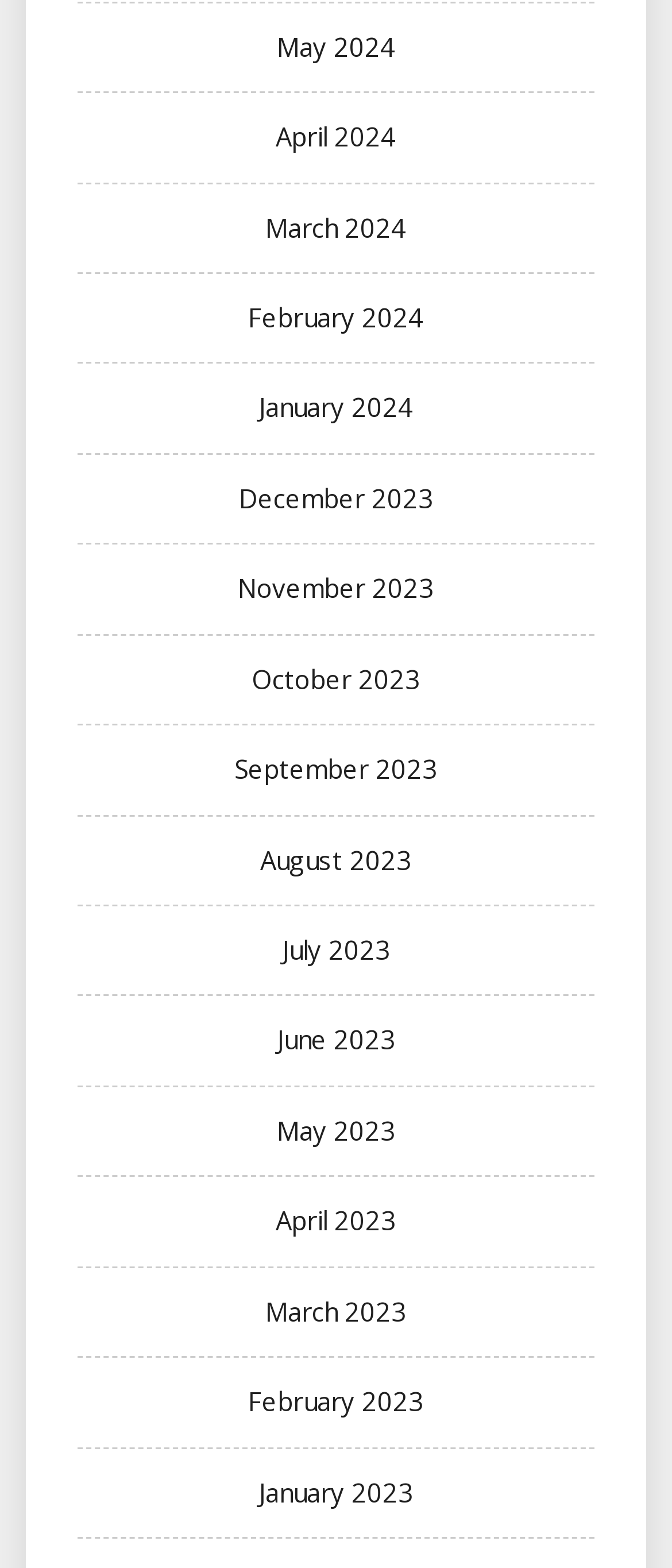Please mark the clickable region by giving the bounding box coordinates needed to complete this instruction: "Check February 2024".

[0.369, 0.191, 0.631, 0.213]